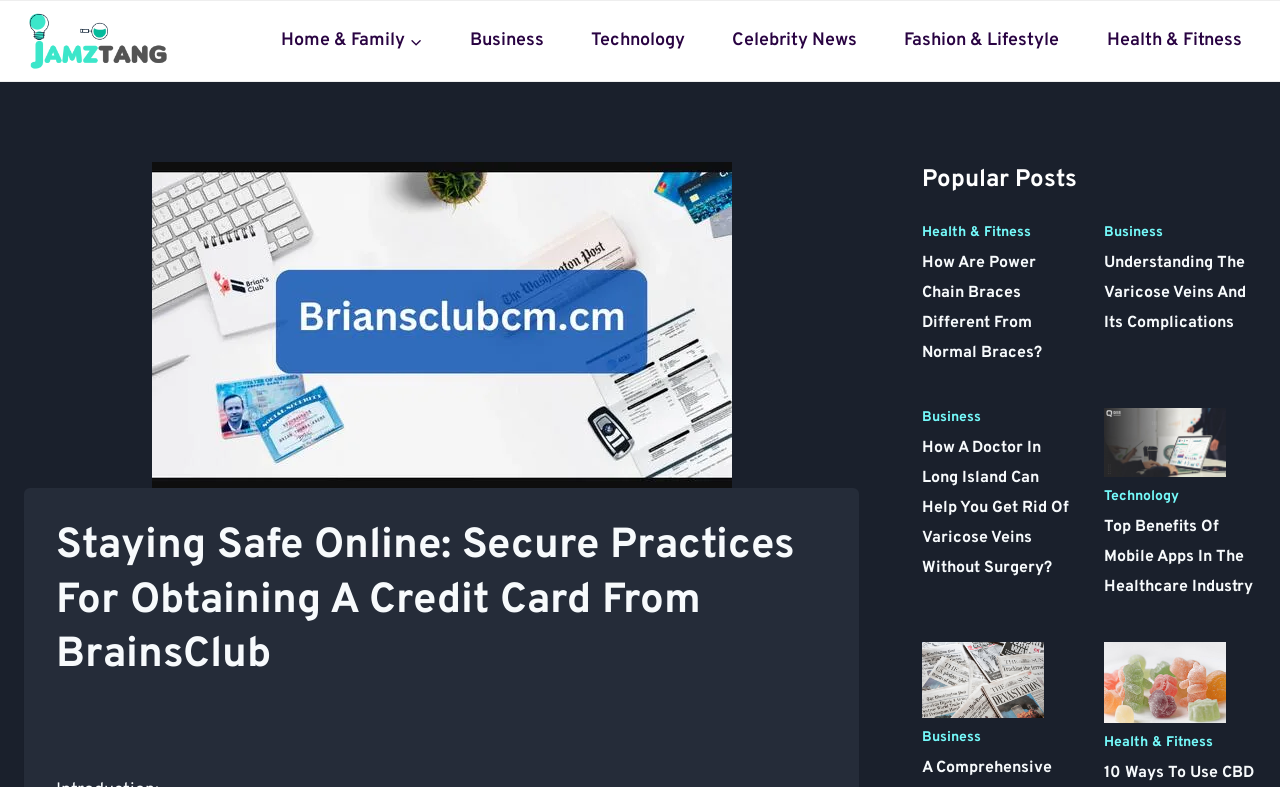Determine the bounding box coordinates of the element's region needed to click to follow the instruction: "View the image 'Benefits of Mobile Apps'". Provide these coordinates as four float numbers between 0 and 1, formatted as [left, top, right, bottom].

[0.862, 0.519, 0.958, 0.606]